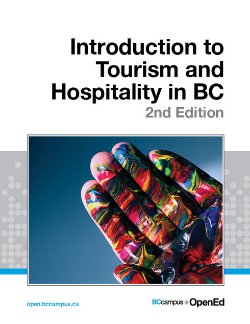What is the edition of the textbook?
Your answer should be a single word or phrase derived from the screenshot.

2nd Edition